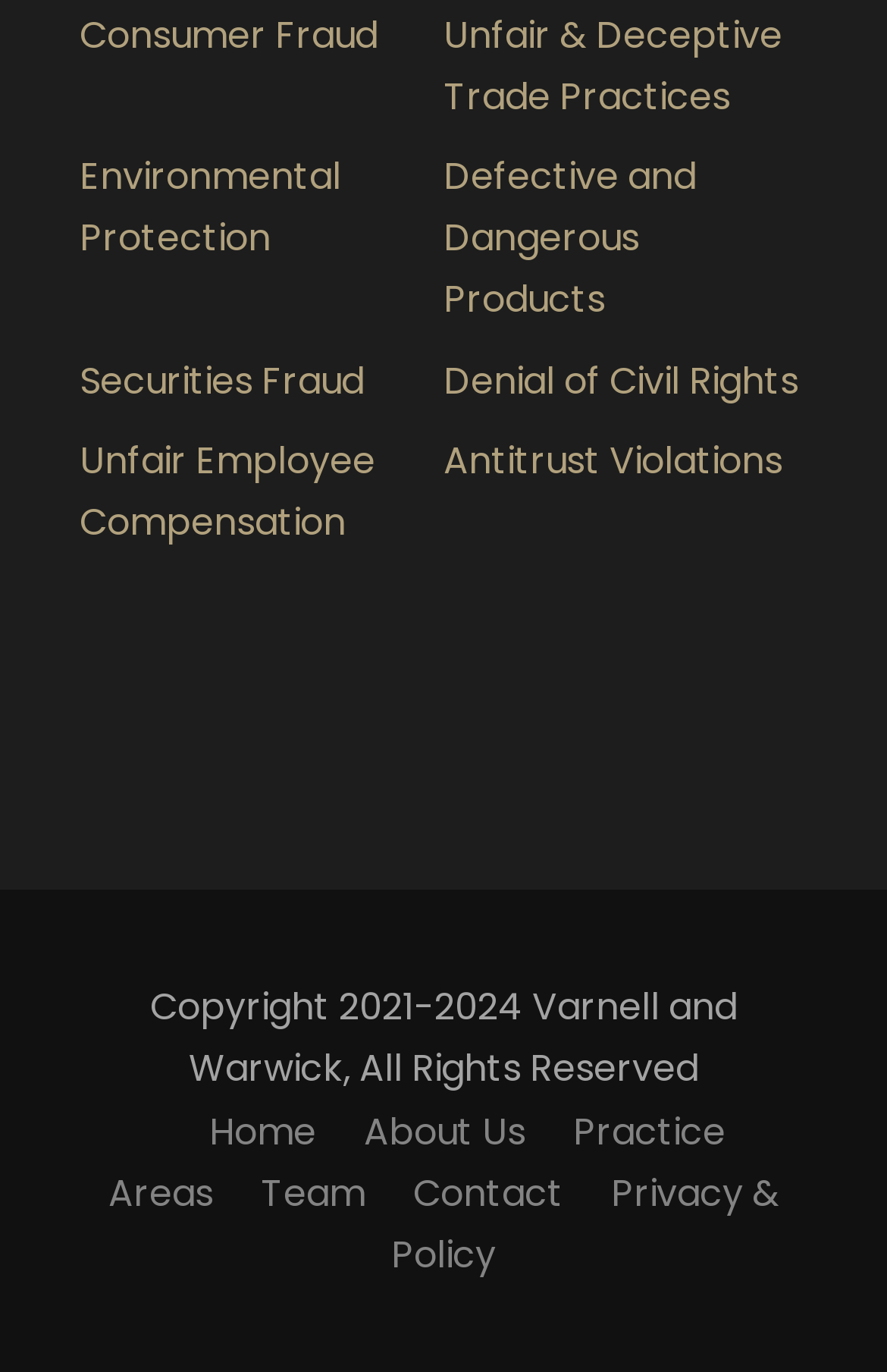Please identify the bounding box coordinates of the element's region that I should click in order to complete the following instruction: "View Environmental Protection". The bounding box coordinates consist of four float numbers between 0 and 1, i.e., [left, top, right, bottom].

[0.09, 0.11, 0.385, 0.193]